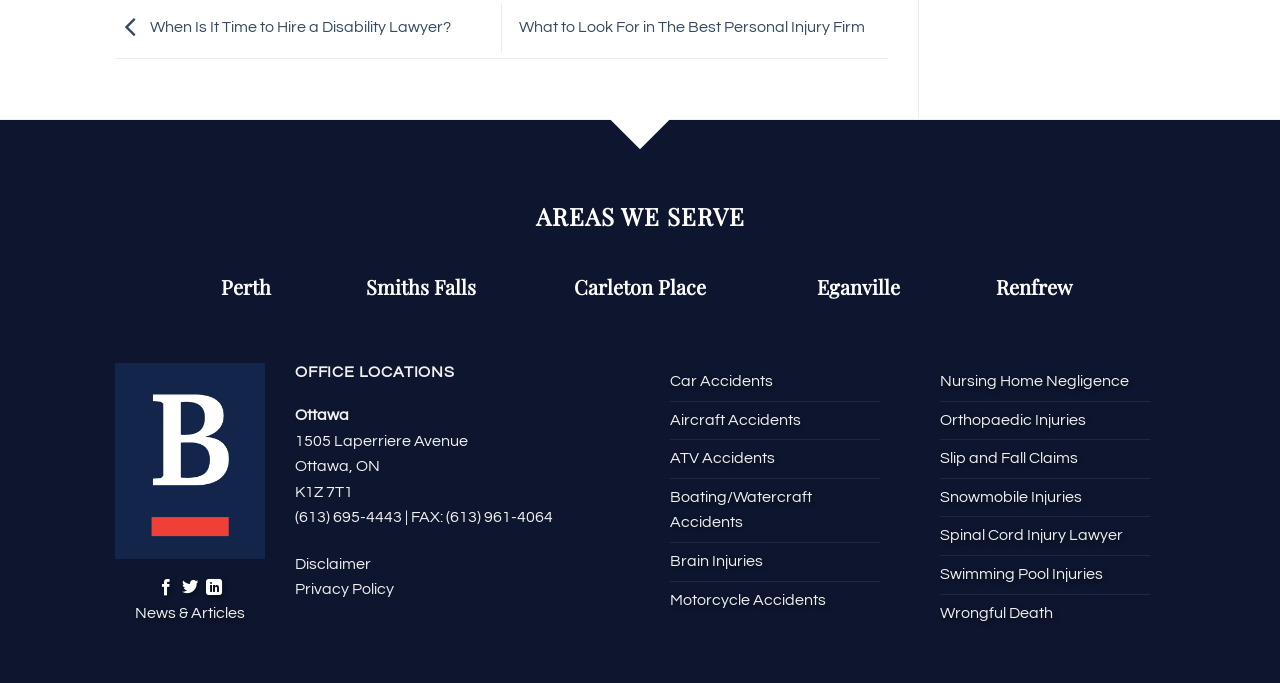Provide the bounding box coordinates of the section that needs to be clicked to accomplish the following instruction: "Visit 'Perth'."

[0.173, 0.4, 0.212, 0.439]